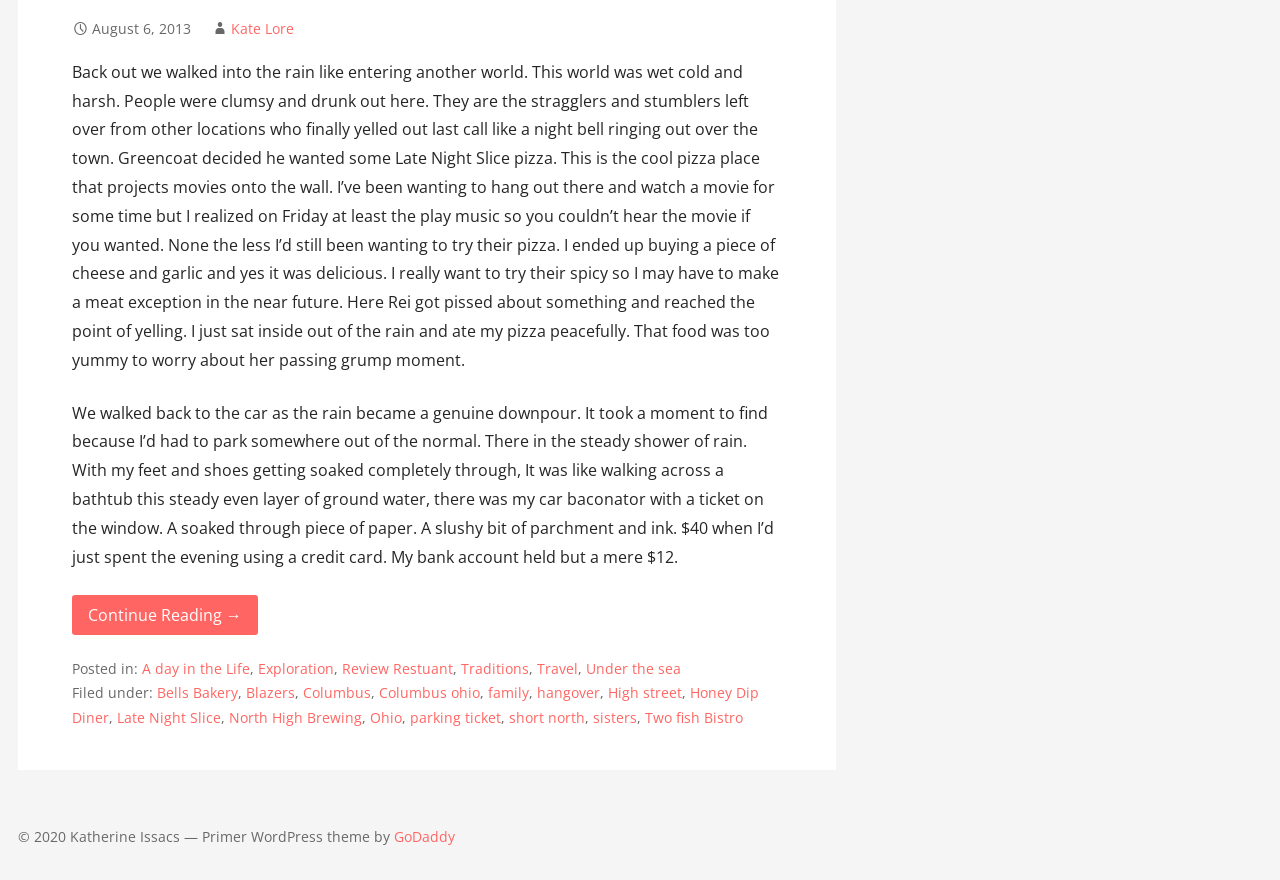Look at the image and give a detailed response to the following question: How much was the parking ticket?

According to the text, the author found a parking ticket on their car window, and the amount of the ticket was $40, which was a significant amount considering the author's bank account had only $12.